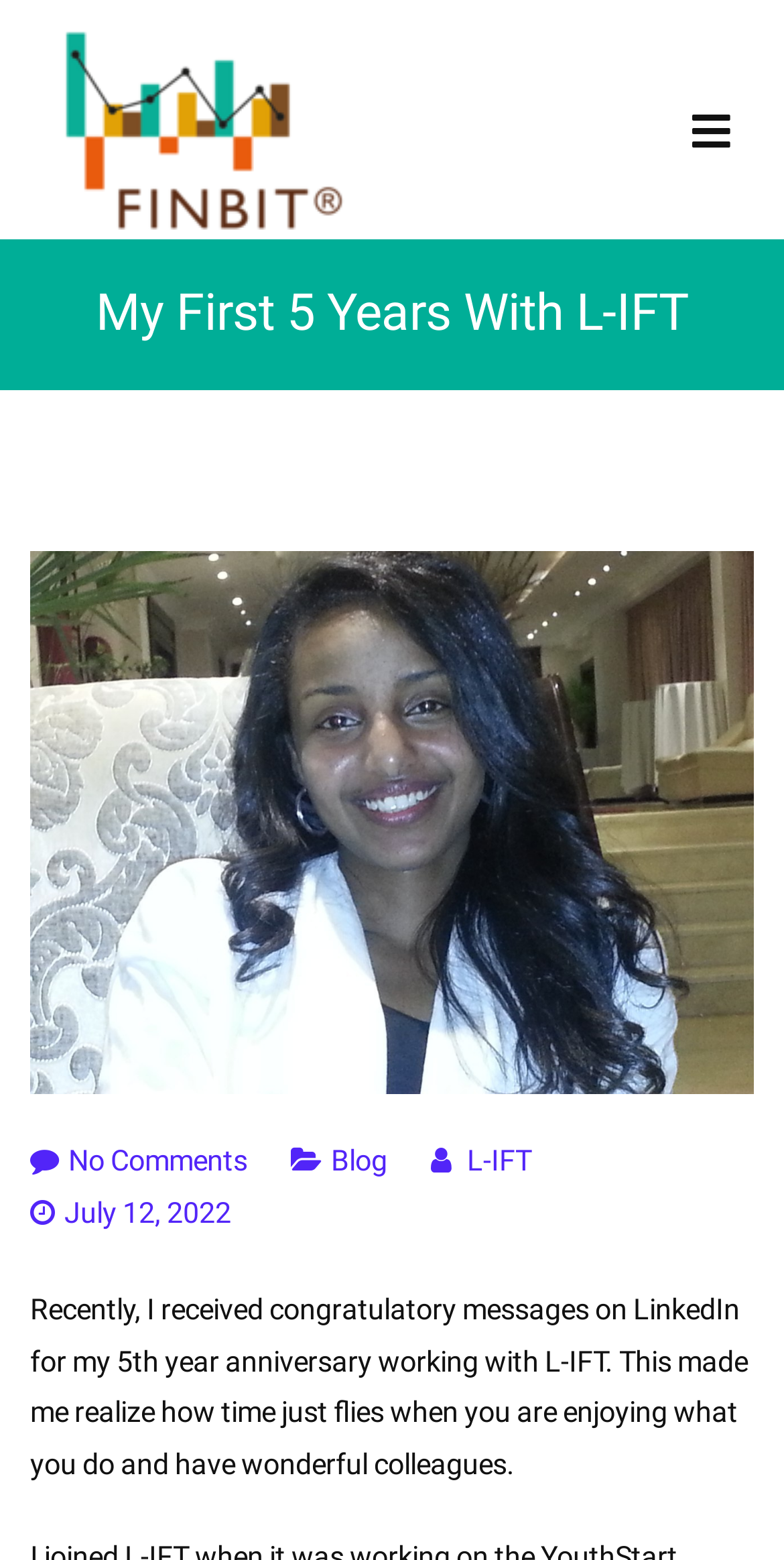What is the name of the blog?
Refer to the screenshot and answer in one word or phrase.

Finbit